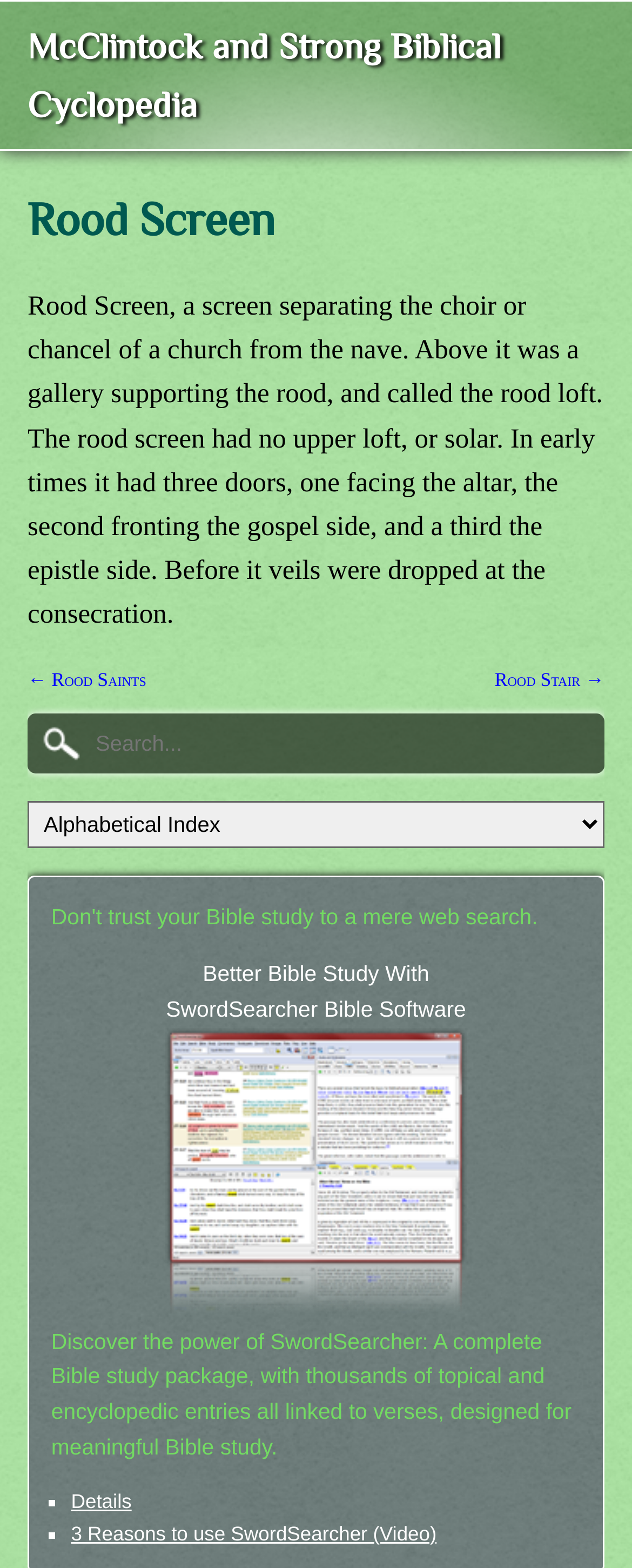Find the bounding box coordinates of the area that needs to be clicked in order to achieve the following instruction: "Learn more about SwordSearcher Bible Software". The coordinates should be specified as four float numbers between 0 and 1, i.e., [left, top, right, bottom].

[0.262, 0.614, 0.738, 0.827]